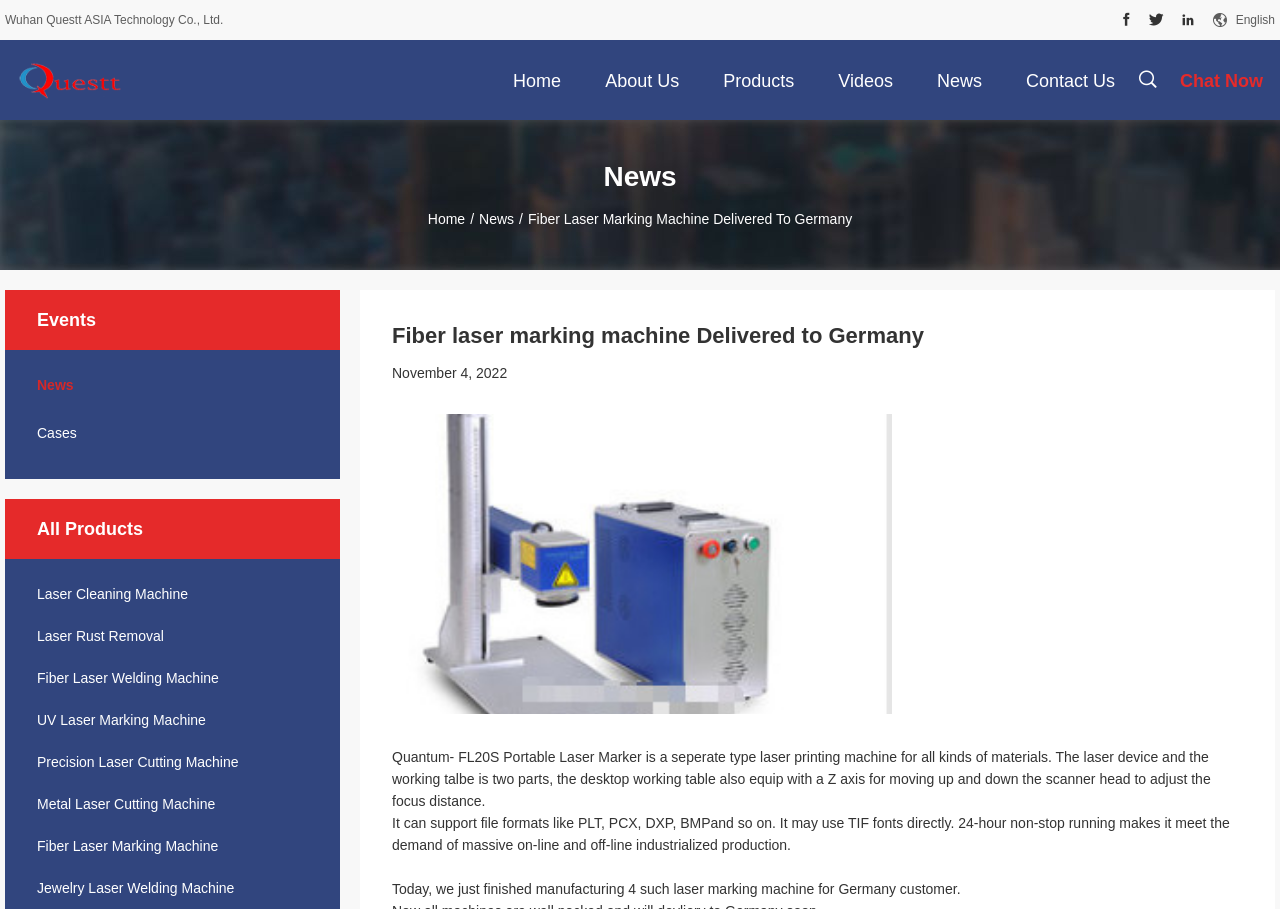Find the bounding box coordinates of the clickable area required to complete the following action: "Chat with customer support".

[0.912, 0.044, 0.996, 0.132]